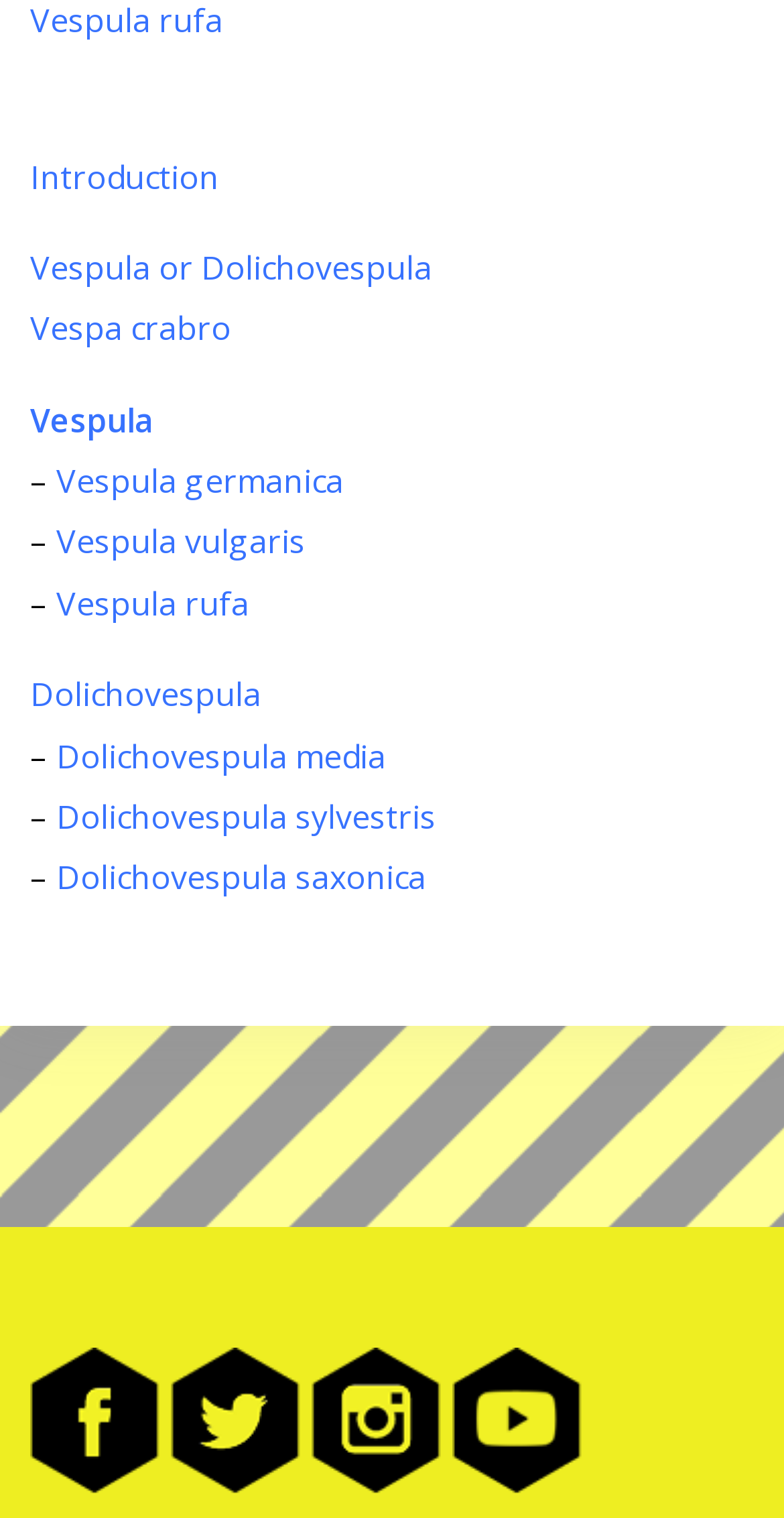Reply to the question below using a single word or brief phrase:
What is the last link on the webpage?

You Tube